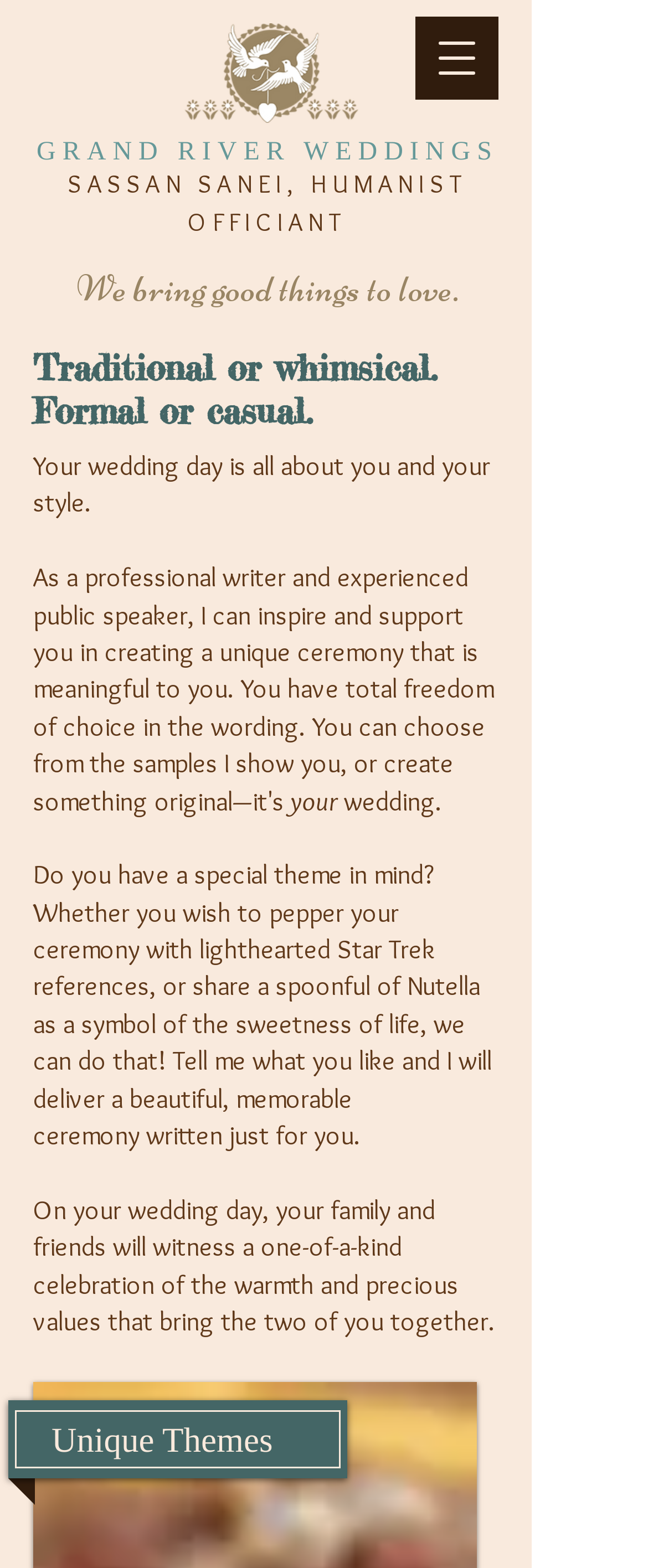Please extract the title of the webpage.

GRAND RIVER WEDDINGS